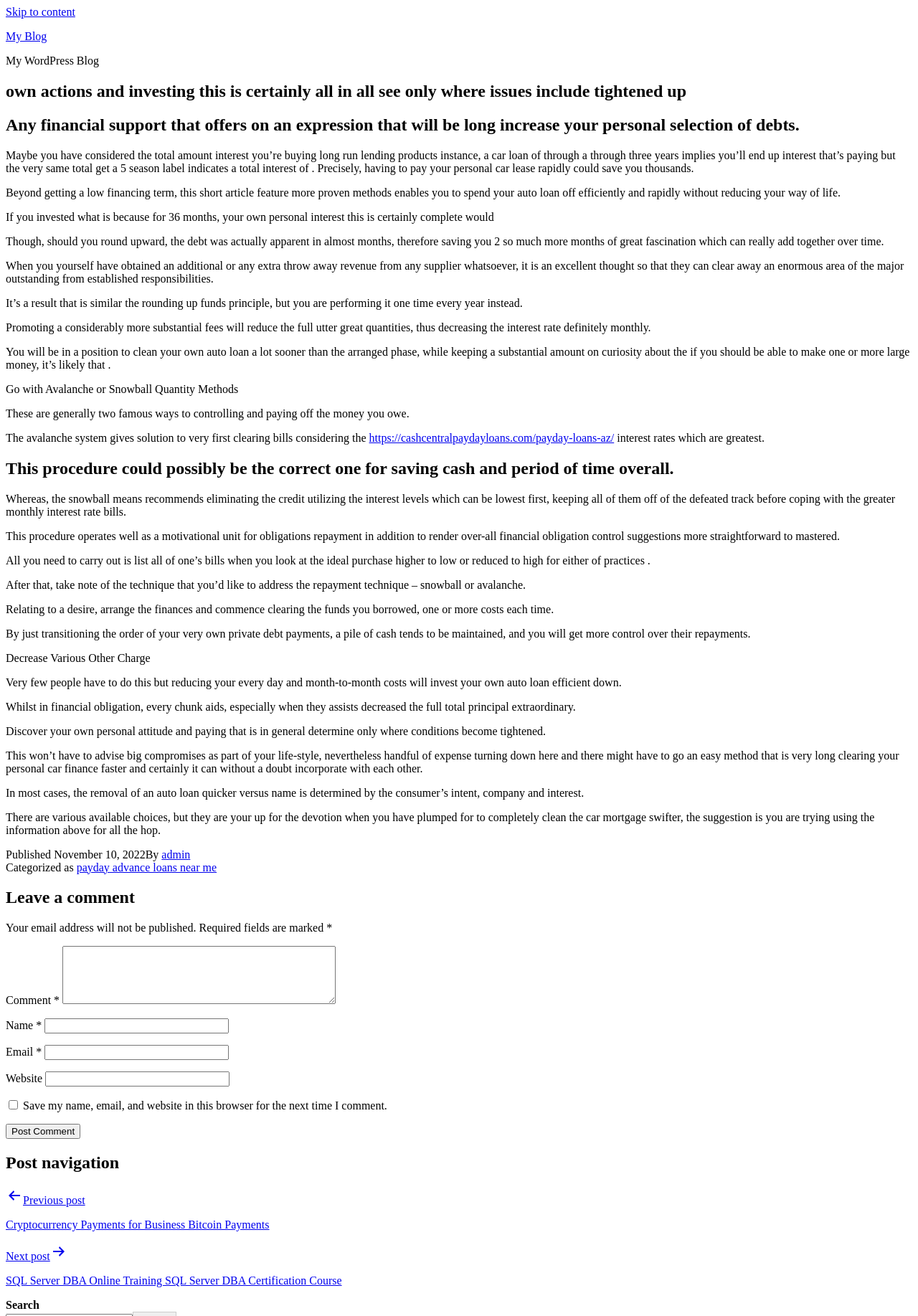Provide a thorough and detailed response to the question by examining the image: 
What is the main topic of this blog post?

The main topic of this blog post is about paying off car loans efficiently and rapidly, as indicated by the headings and content of the article.